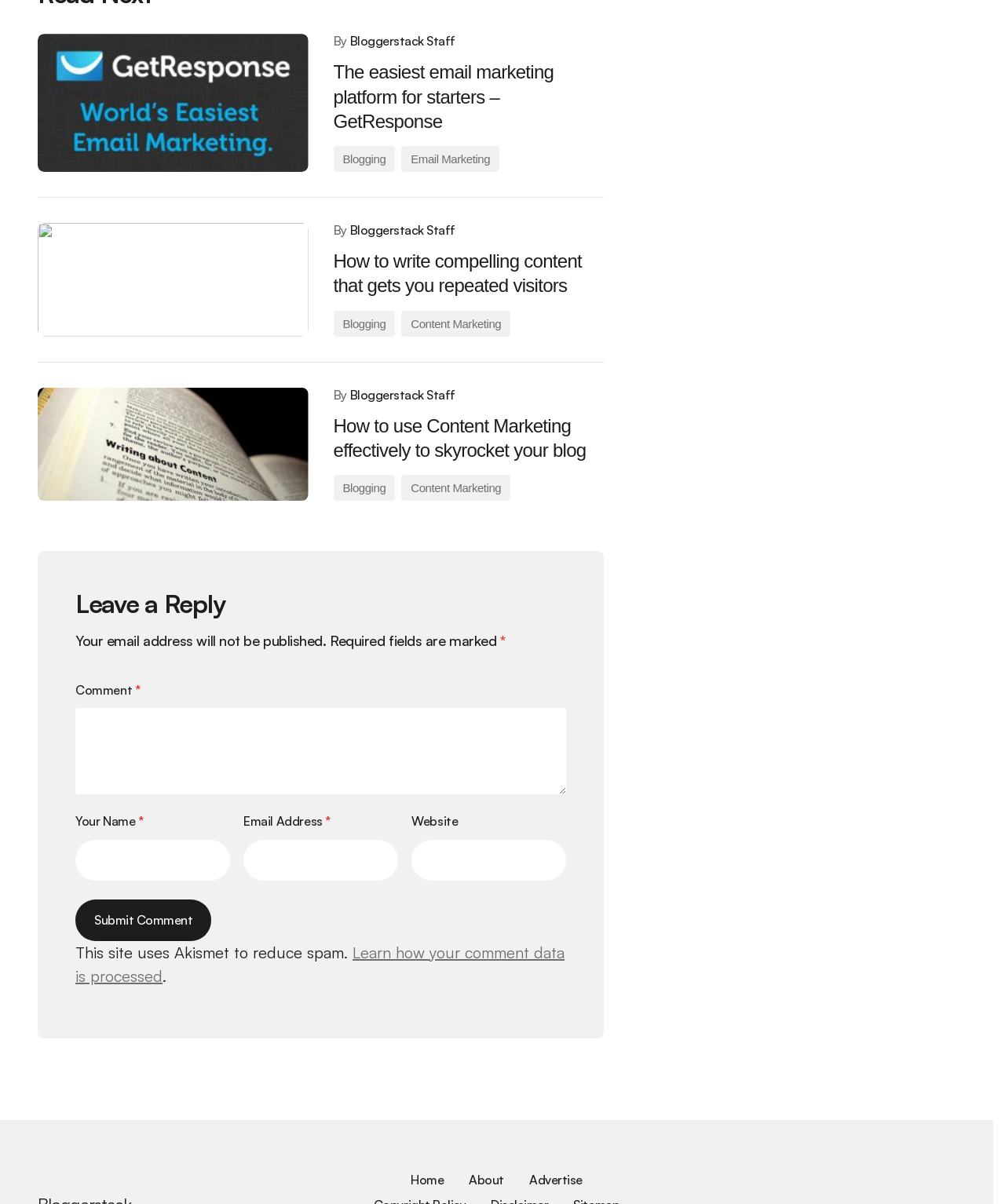Kindly determine the bounding box coordinates of the area that needs to be clicked to fulfill this instruction: "Write a comment".

[0.075, 0.588, 0.563, 0.66]